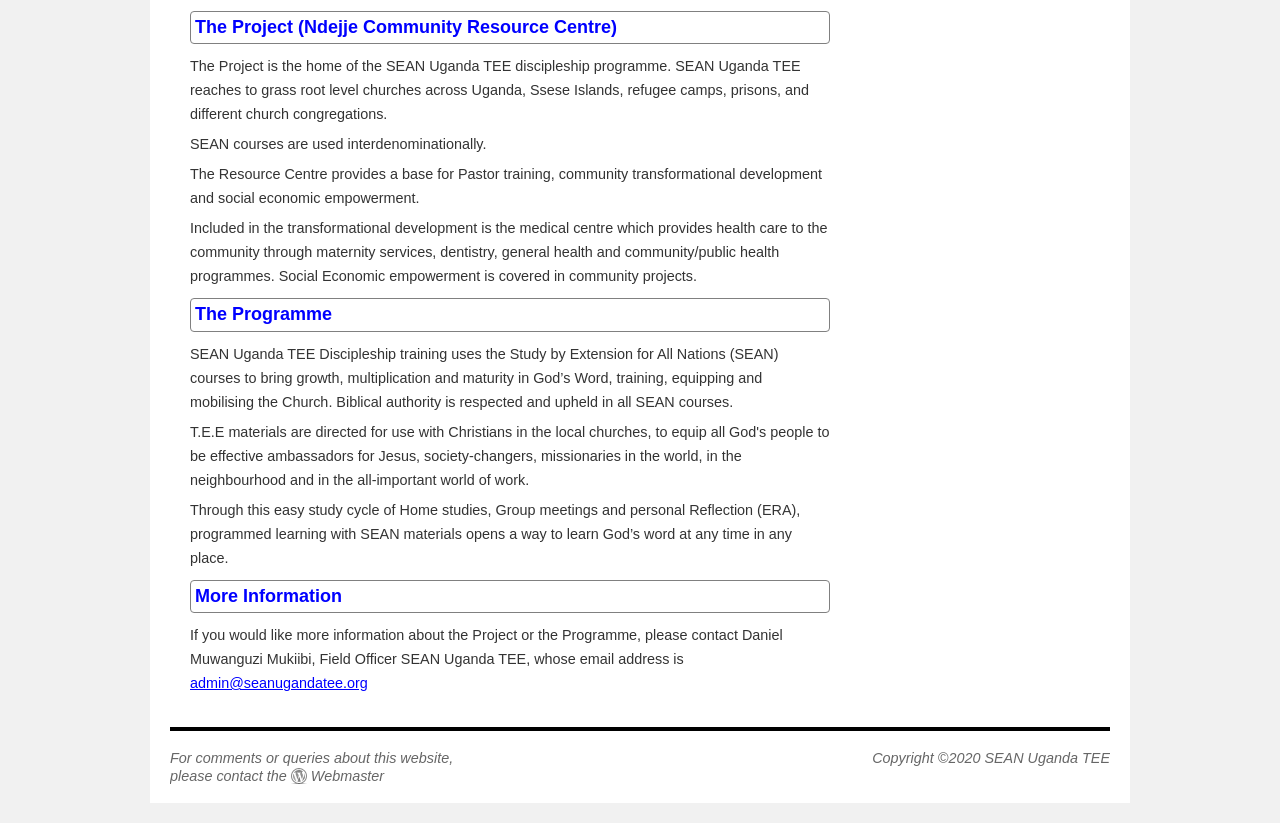Extract the bounding box of the UI element described as: "Application Form".

None